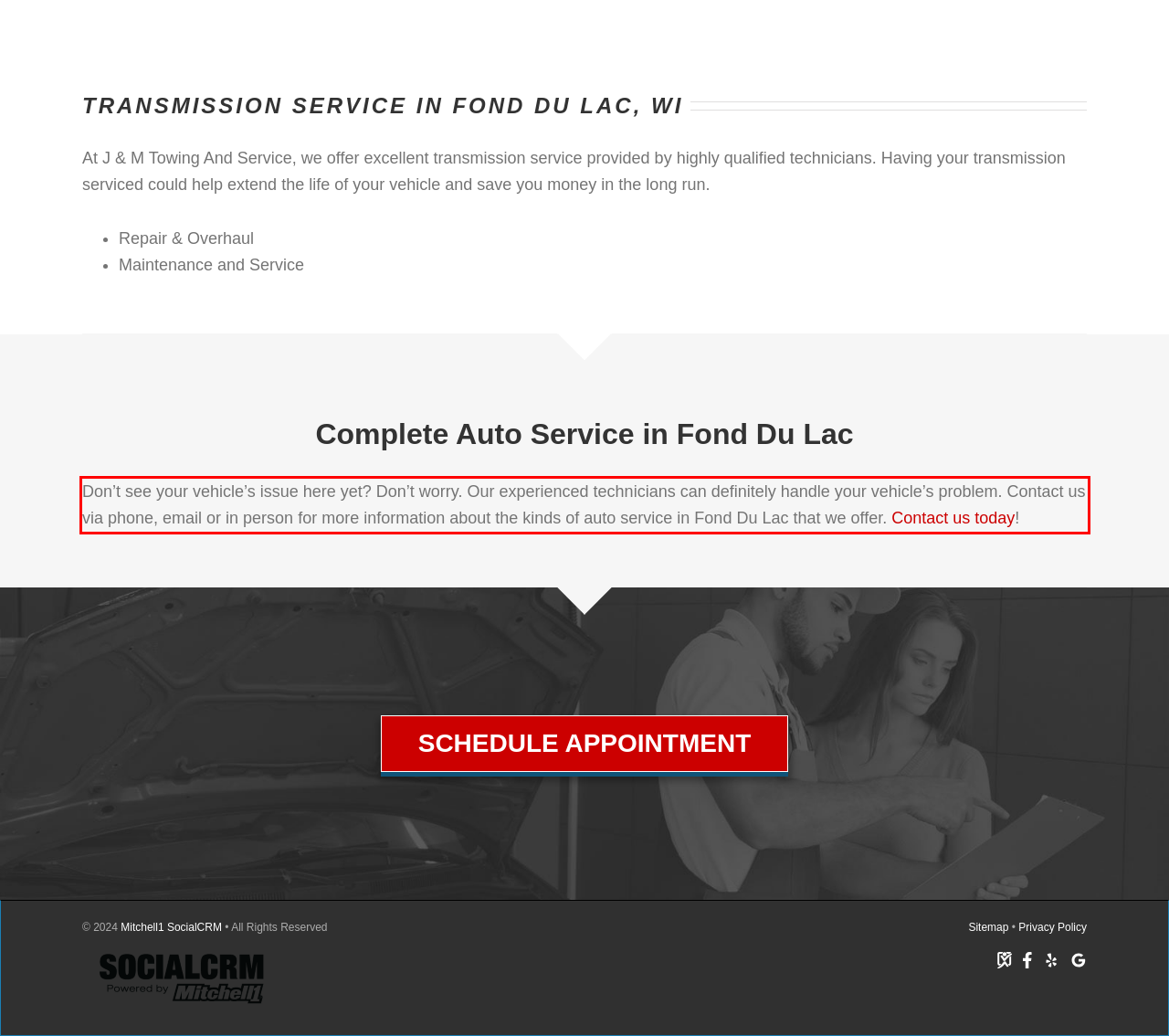Given a webpage screenshot, locate the red bounding box and extract the text content found inside it.

Don’t see your vehicle’s issue here yet? Don’t worry. Our experienced technicians can definitely handle your vehicle’s problem. Contact us via phone, email or in person for more information about the kinds of auto service in Fond Du Lac that we offer. Contact us today!